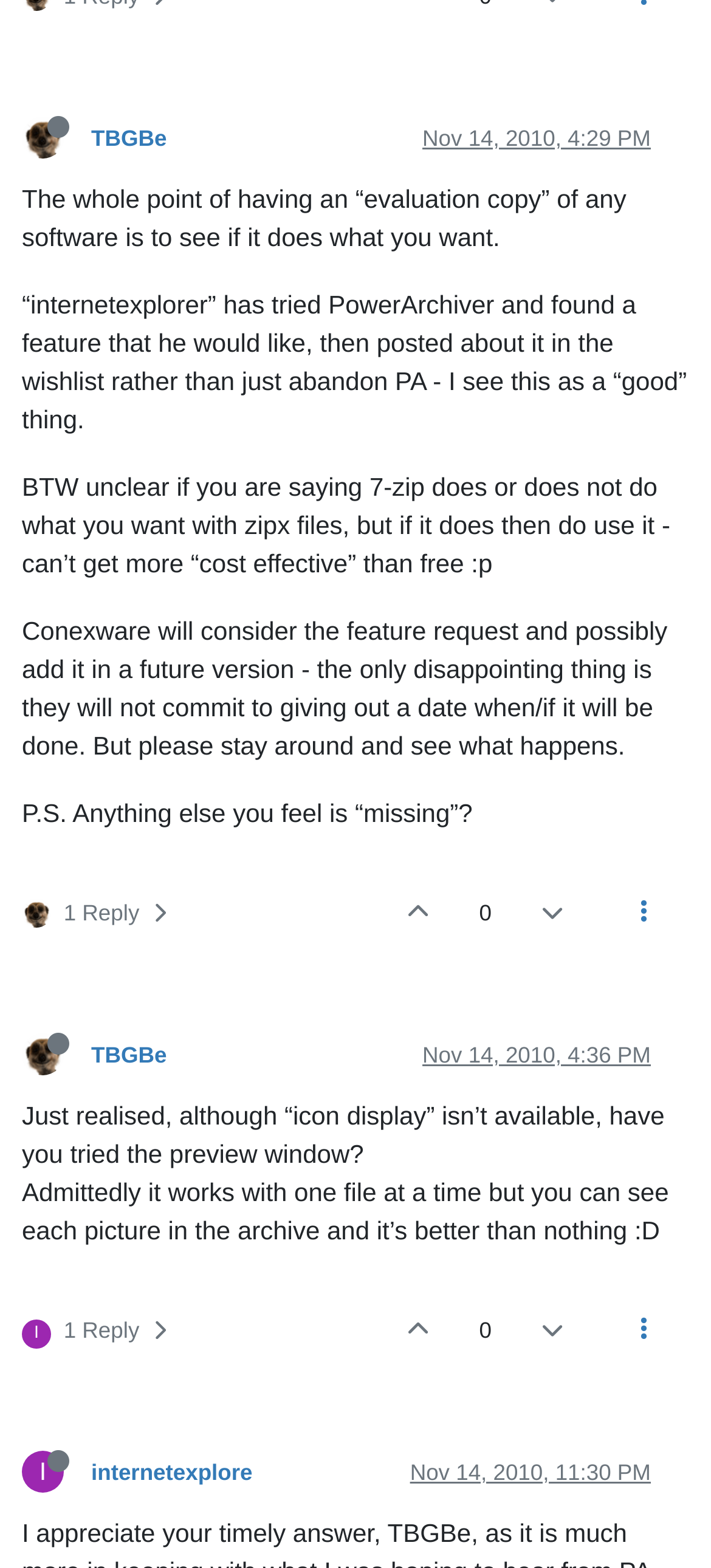Find the bounding box coordinates of the area that needs to be clicked in order to achieve the following instruction: "Click on the link to view the post". The coordinates should be specified as four float numbers between 0 and 1, i.e., [left, top, right, bottom].

[0.031, 0.077, 0.128, 0.096]